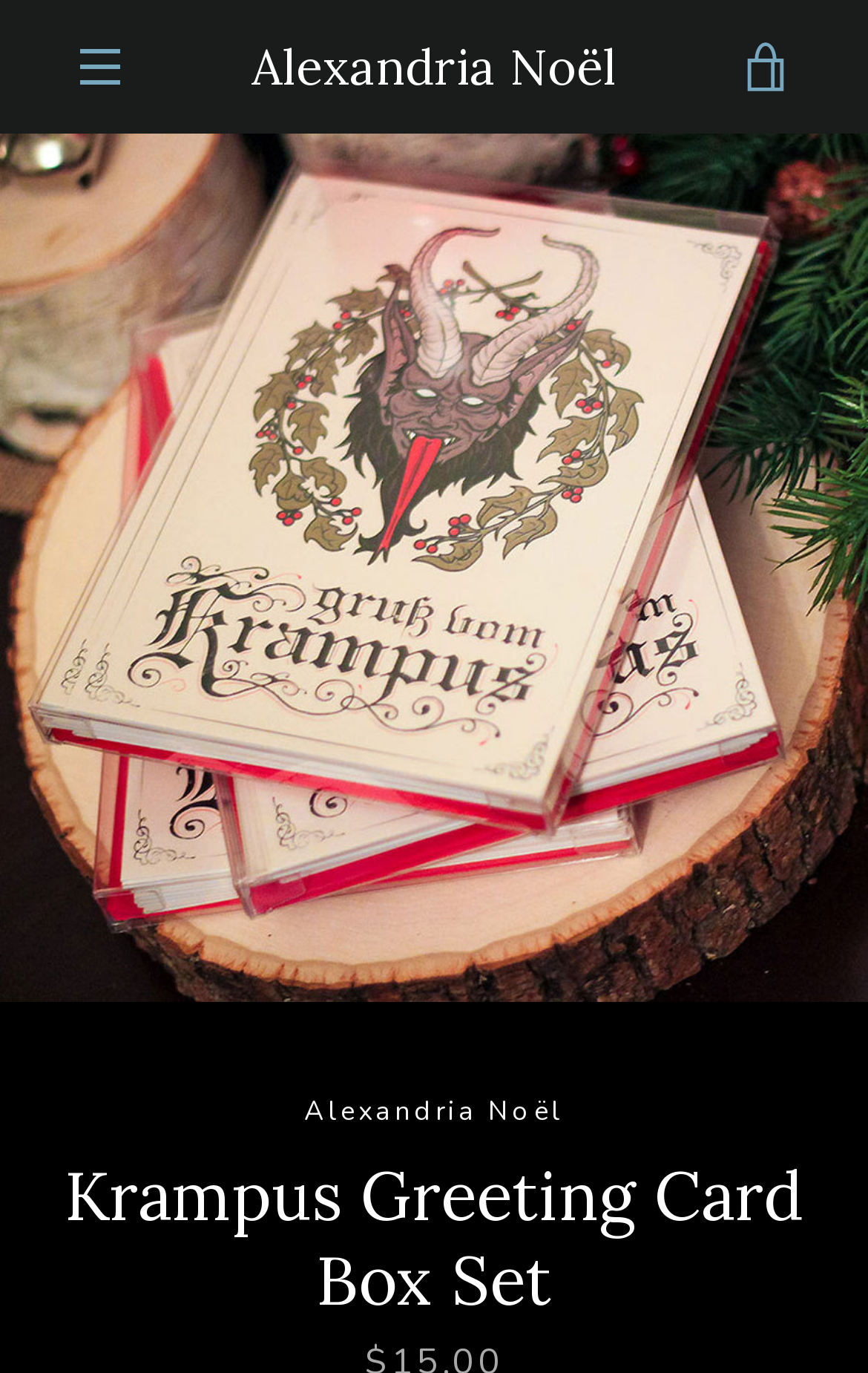Could you find the bounding box coordinates of the clickable area to complete this instruction: "Go to home page"?

[0.123, 0.456, 0.226, 0.482]